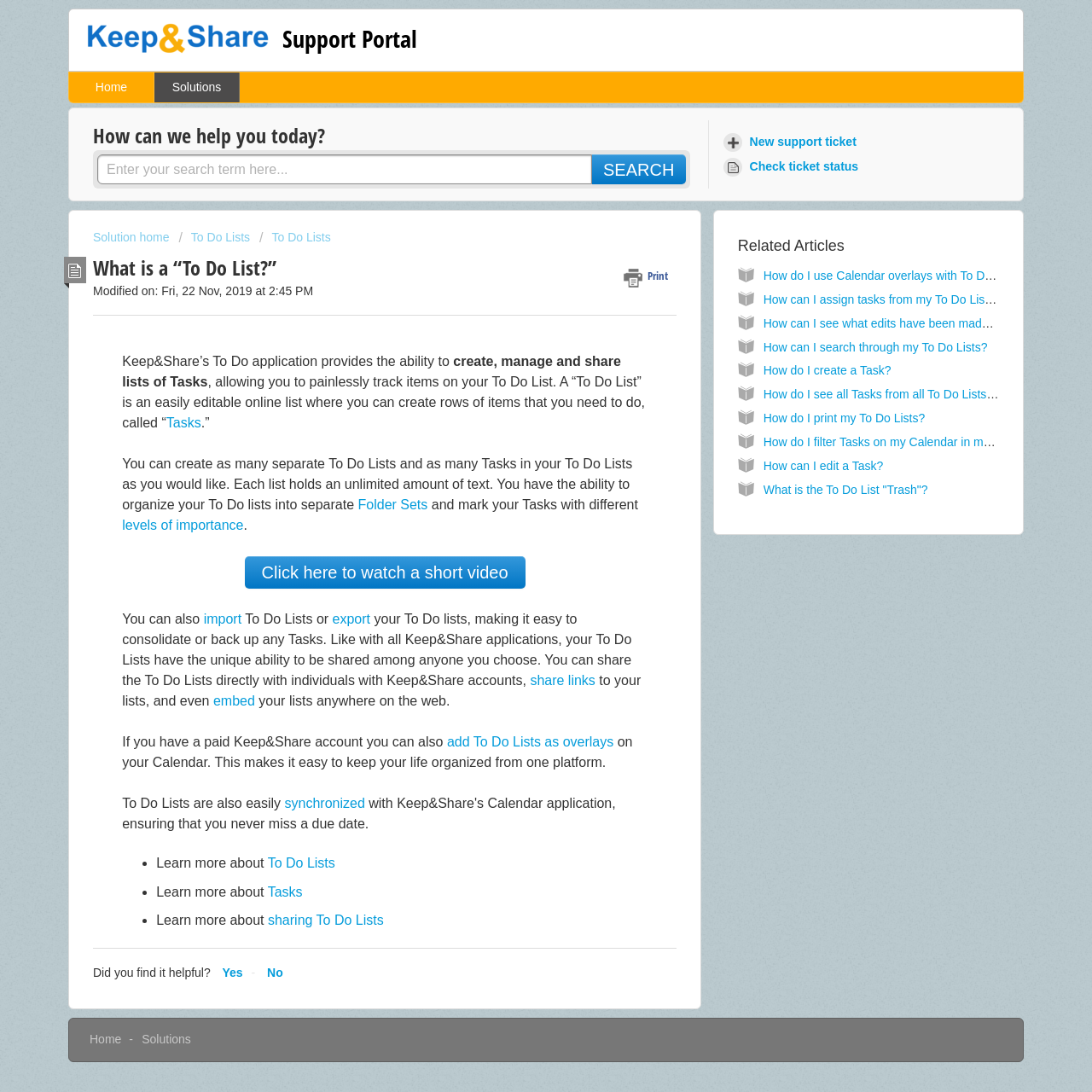Using the description "Home", predict the bounding box of the relevant HTML element.

[0.063, 0.067, 0.141, 0.094]